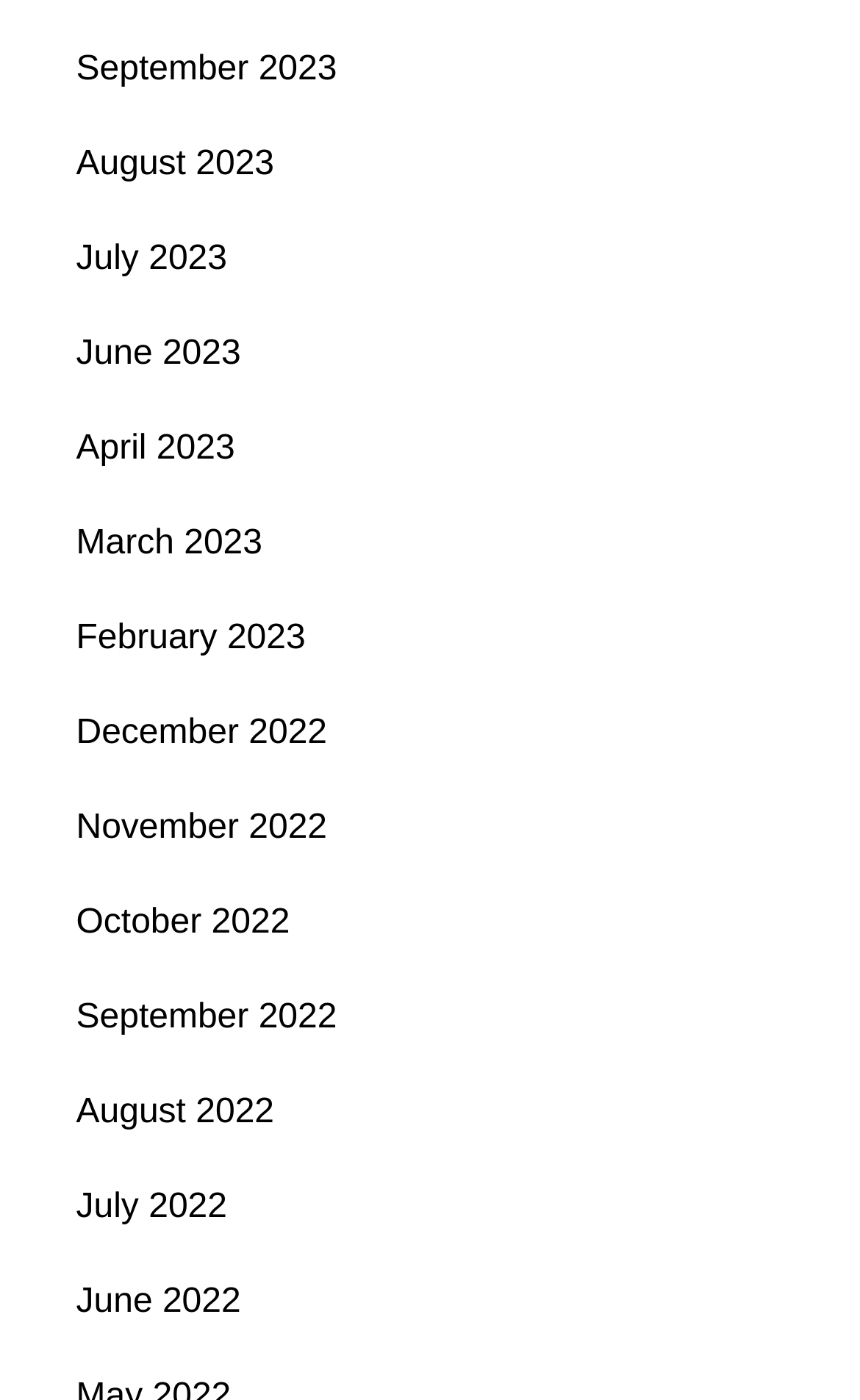Please provide a comprehensive answer to the question below using the information from the image: What is the most recent month listed?

By examining the list of links, I found that the topmost link is 'September 2023', which suggests that it is the most recent month listed.